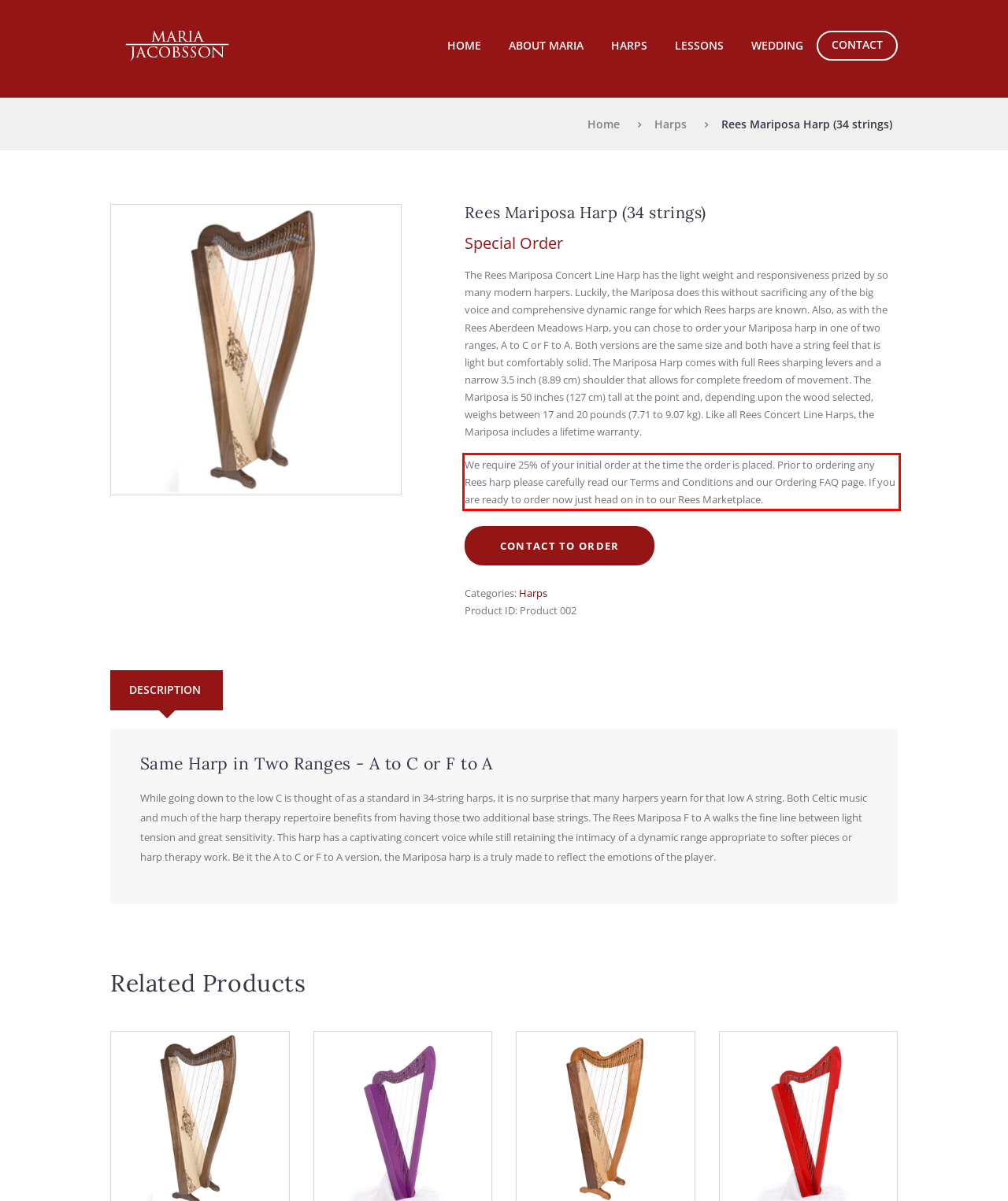With the provided screenshot of a webpage, locate the red bounding box and perform OCR to extract the text content inside it.

We require 25% of your initial order at the time the order is placed. Prior to ordering any Rees harp please carefully read our Terms and Conditions and our Ordering FAQ page. If you are ready to order now just head on in to our Rees Marketplace.